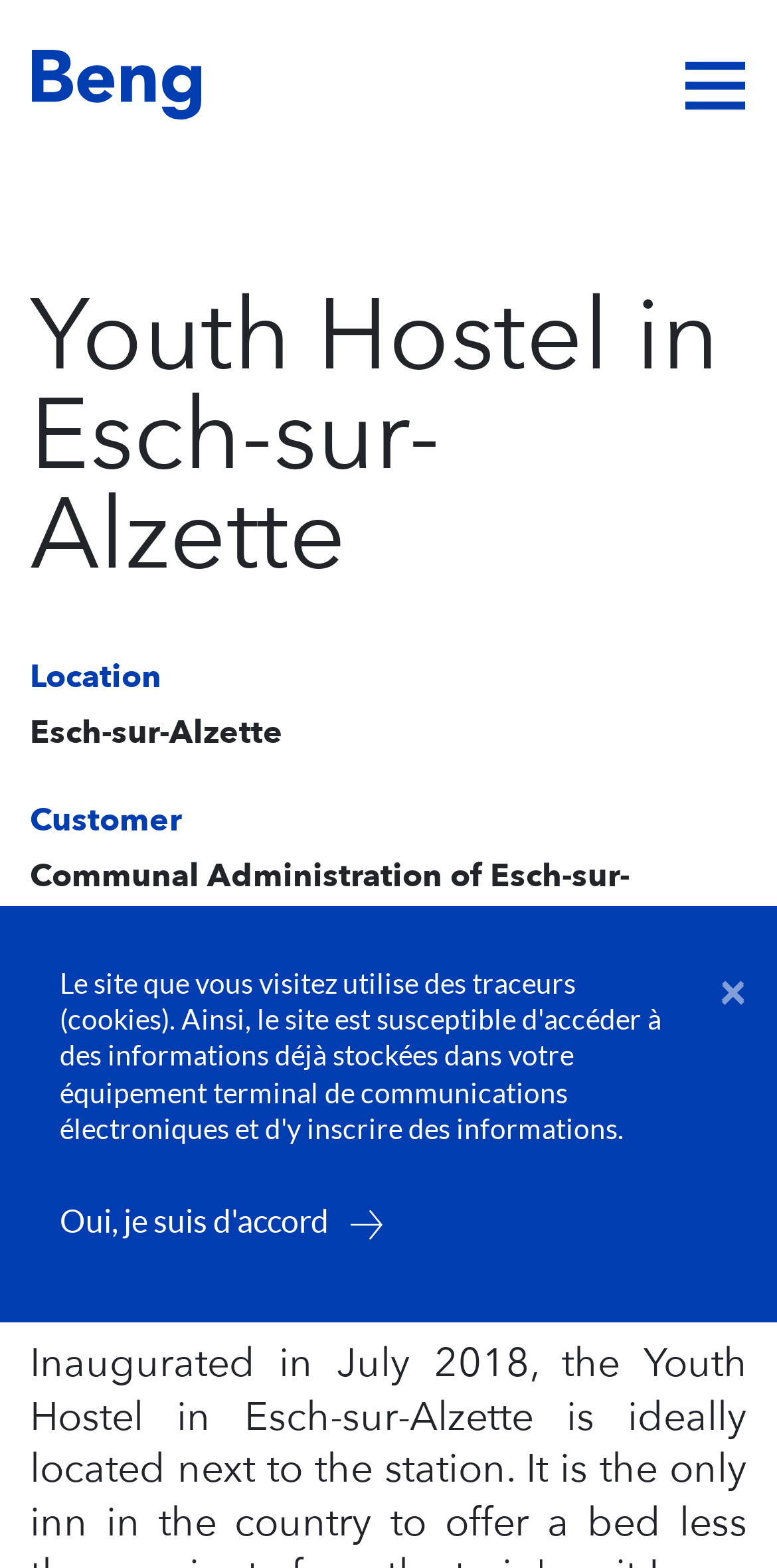What is the year the Youth Hostel was built?
Using the image provided, answer with just one word or phrase.

2017